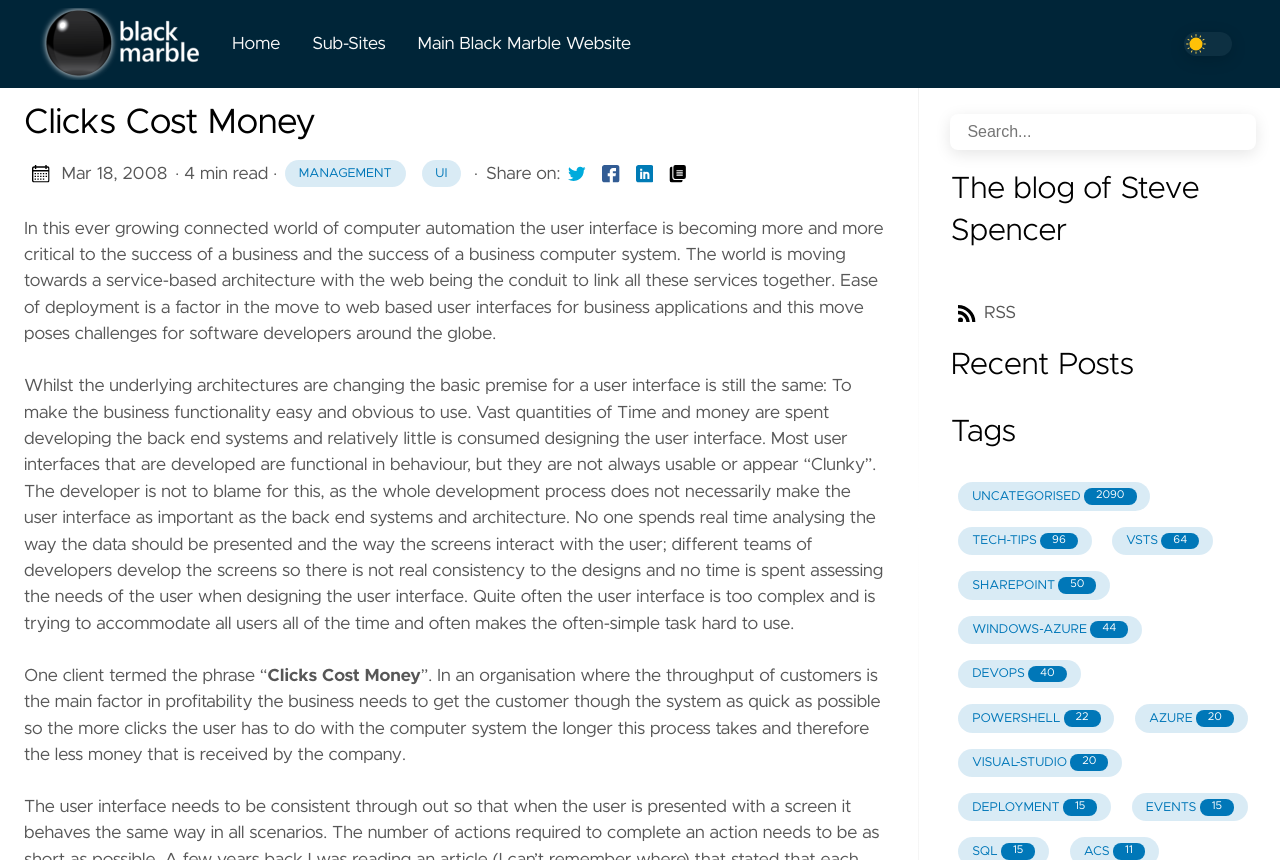Please find the bounding box coordinates in the format (top-left x, top-left y, bottom-right x, bottom-right y) for the given element description. Ensure the coordinates are floating point numbers between 0 and 1. Description: VISUAL-STUDIO 20

[0.749, 0.87, 0.877, 0.903]